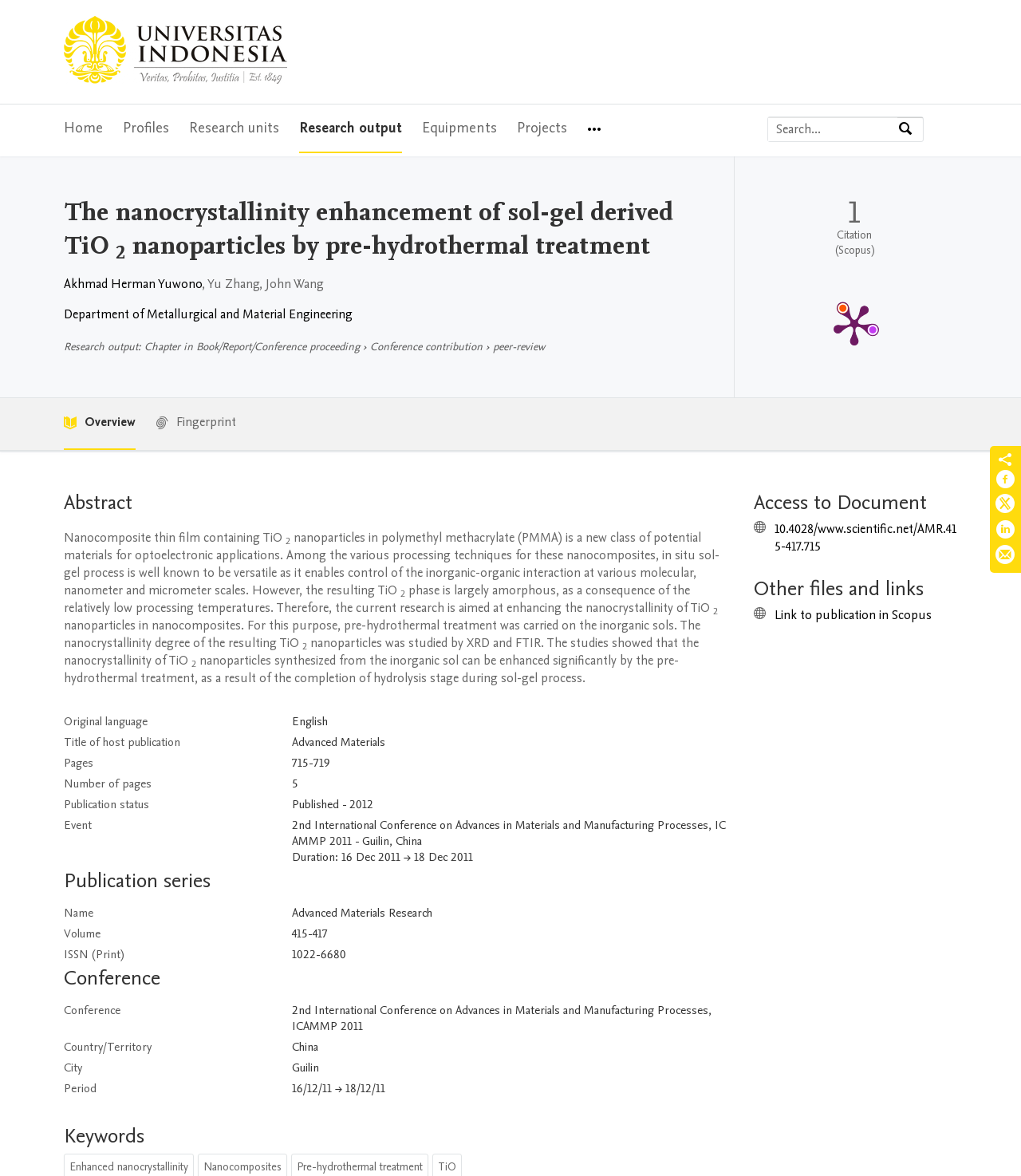Bounding box coordinates are specified in the format (top-left x, top-left y, bottom-right x, bottom-right y). All values are floating point numbers bounded between 0 and 1. Please provide the bounding box coordinate of the region this sentence describes: Profiles

[0.12, 0.089, 0.166, 0.13]